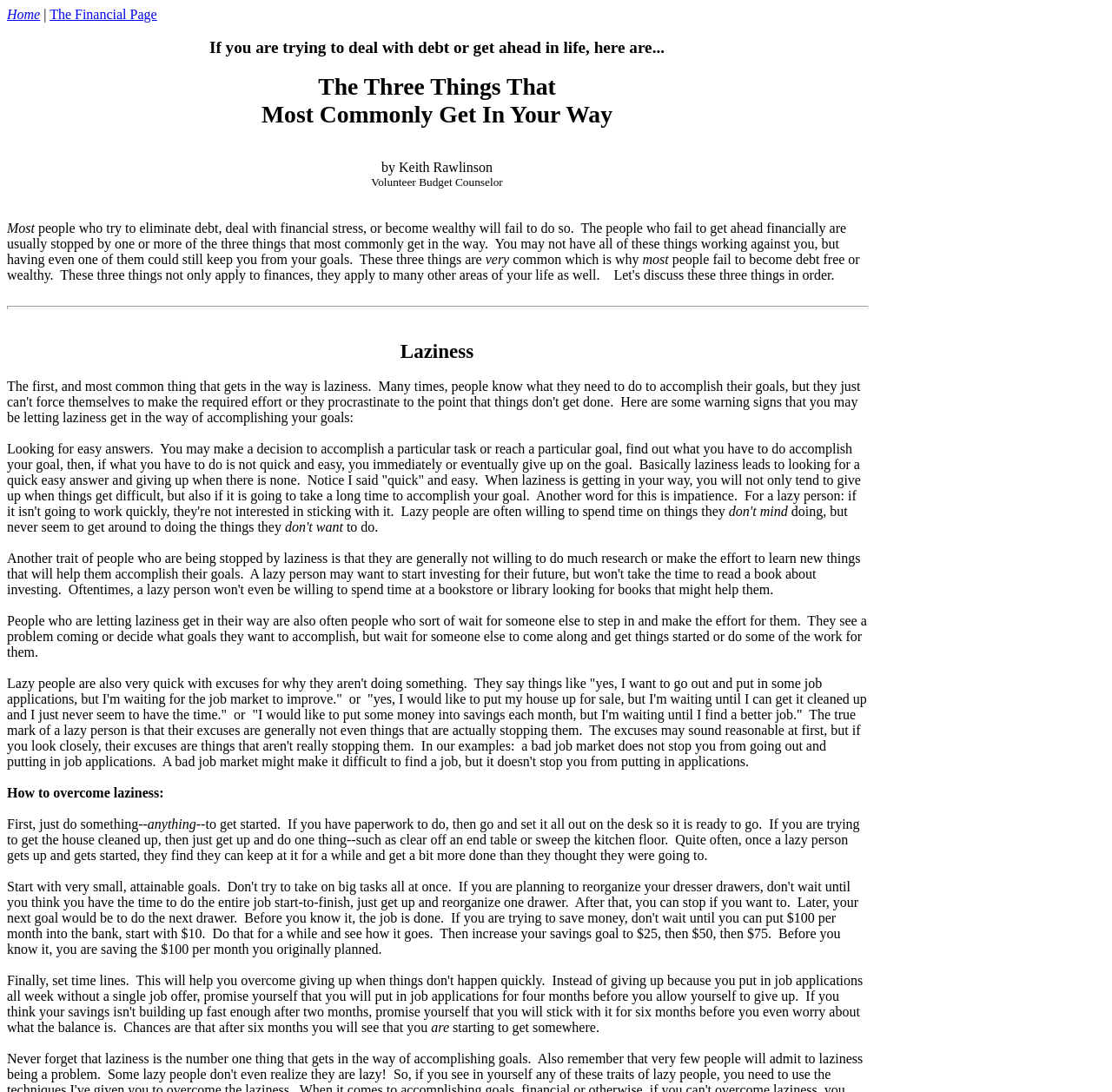Please answer the following question using a single word or phrase: 
What is the characteristic of a lazy person?

Making excuses